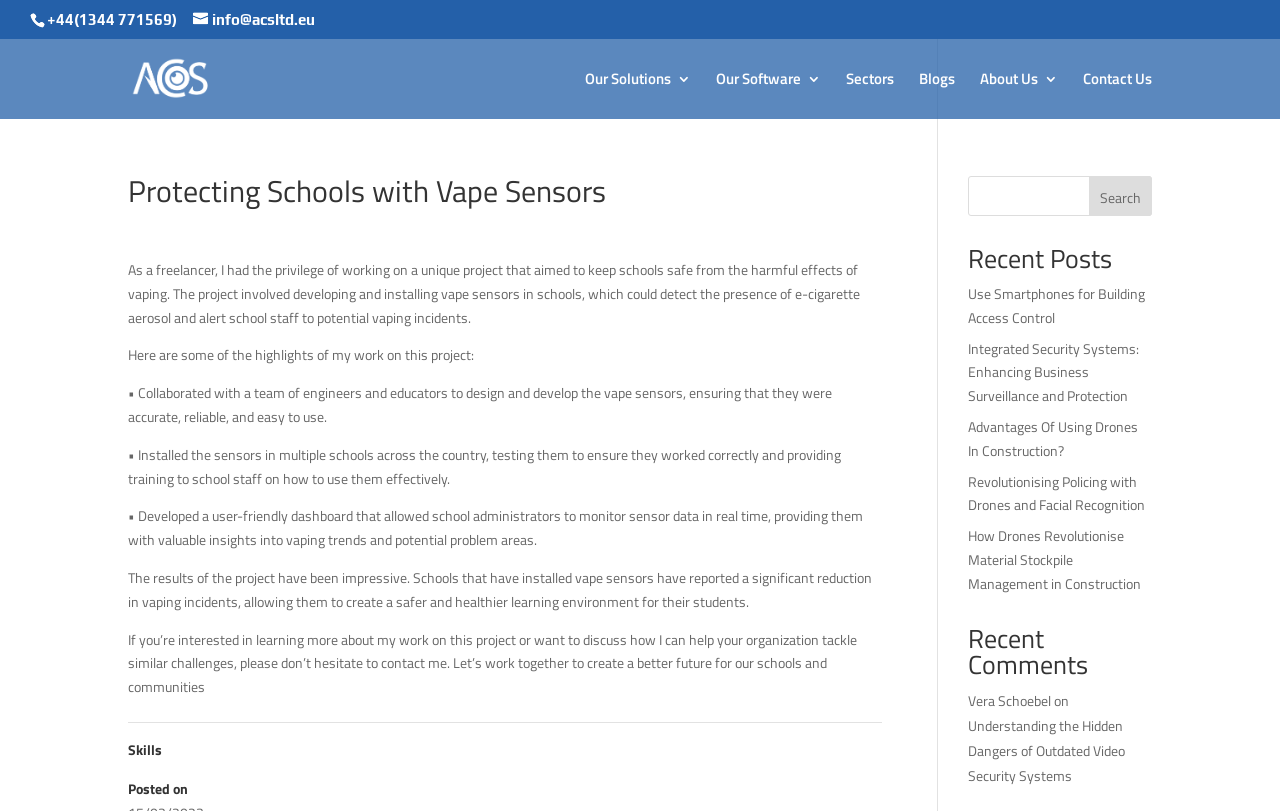Specify the bounding box coordinates of the area that needs to be clicked to achieve the following instruction: "Search for something".

[0.851, 0.217, 0.9, 0.266]